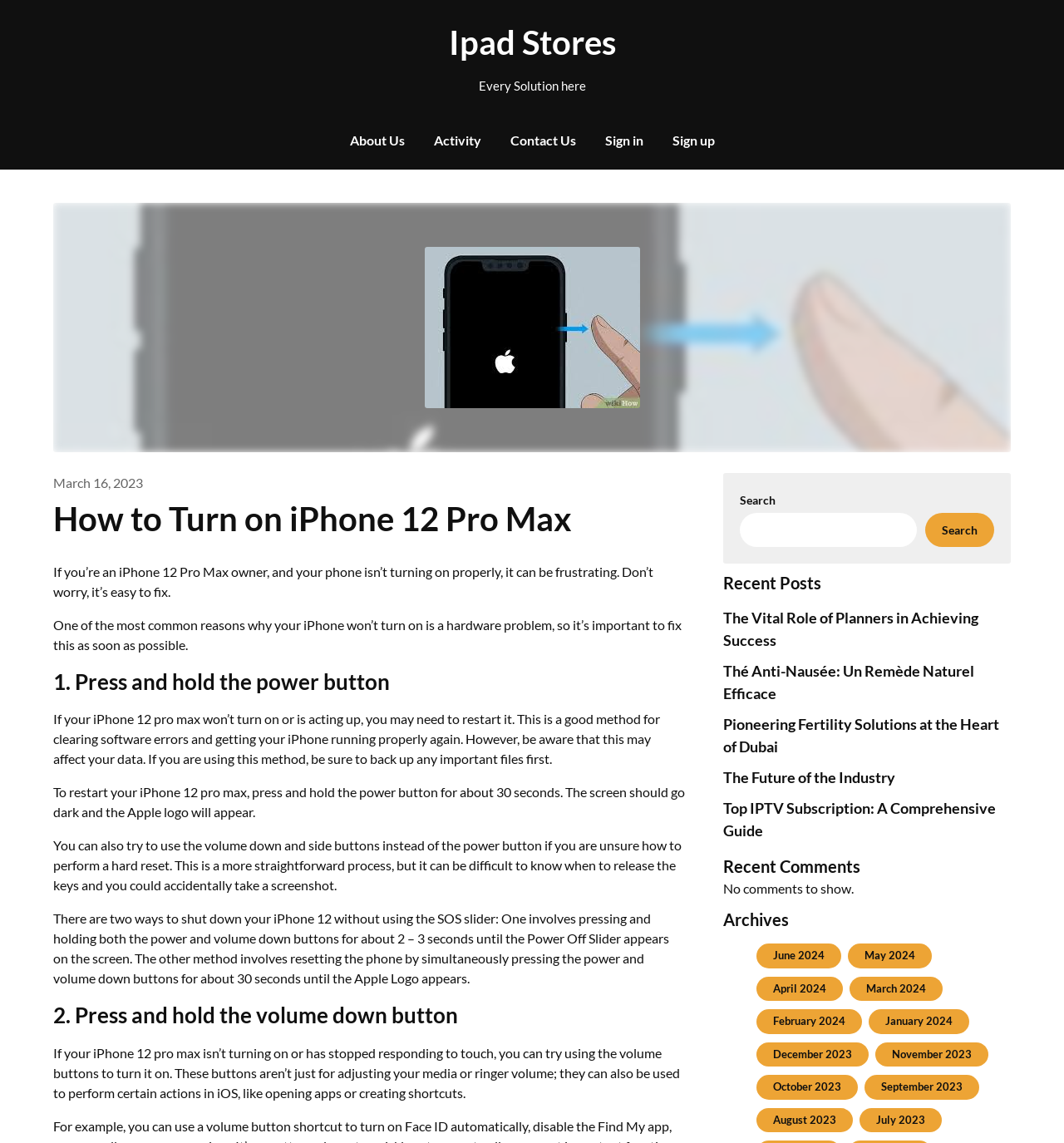How many months are listed in the Archives section?
Examine the image and give a concise answer in one word or a short phrase.

12